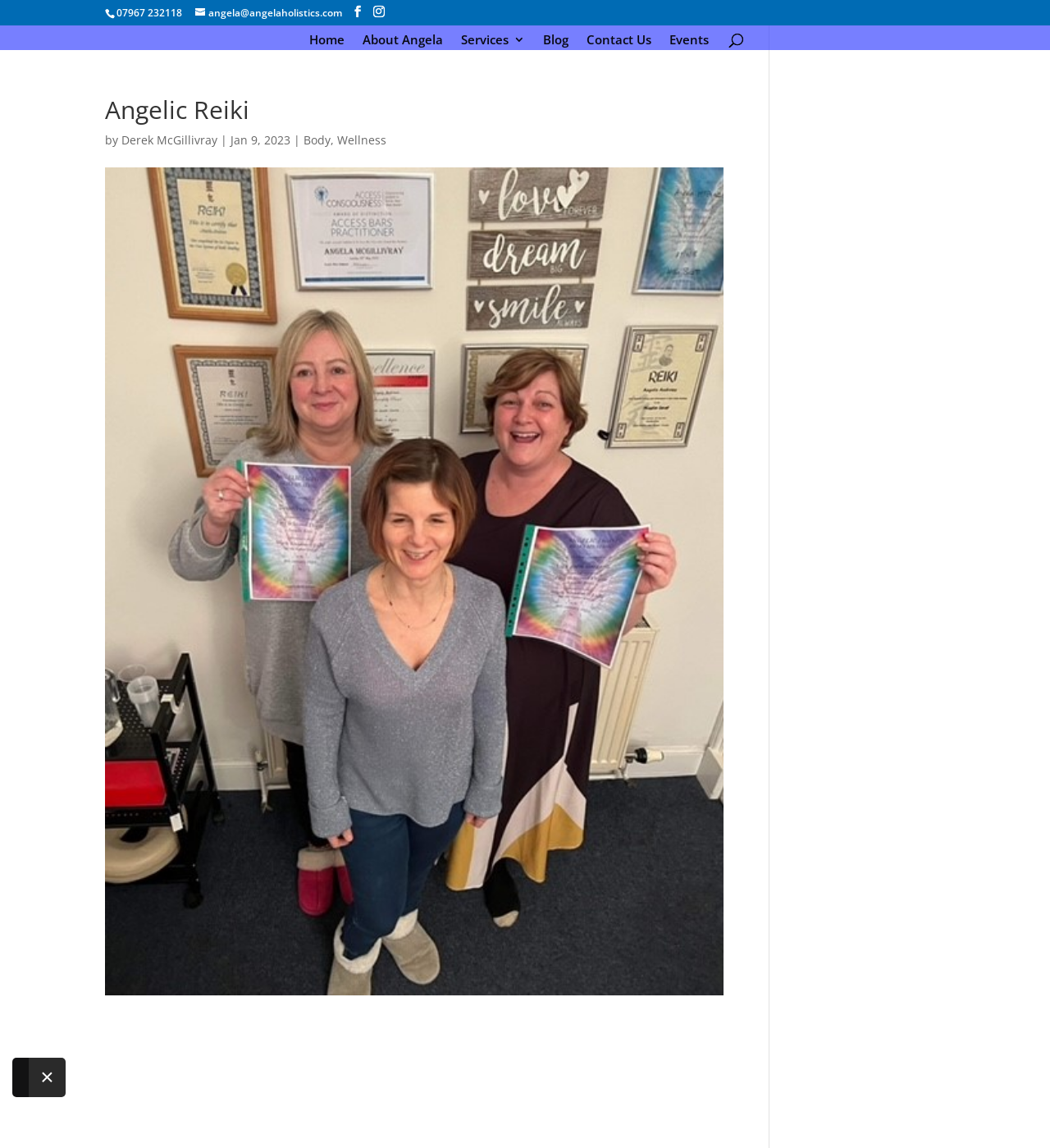Can you determine the bounding box coordinates of the area that needs to be clicked to fulfill the following instruction: "go to the home page"?

[0.294, 0.03, 0.328, 0.044]